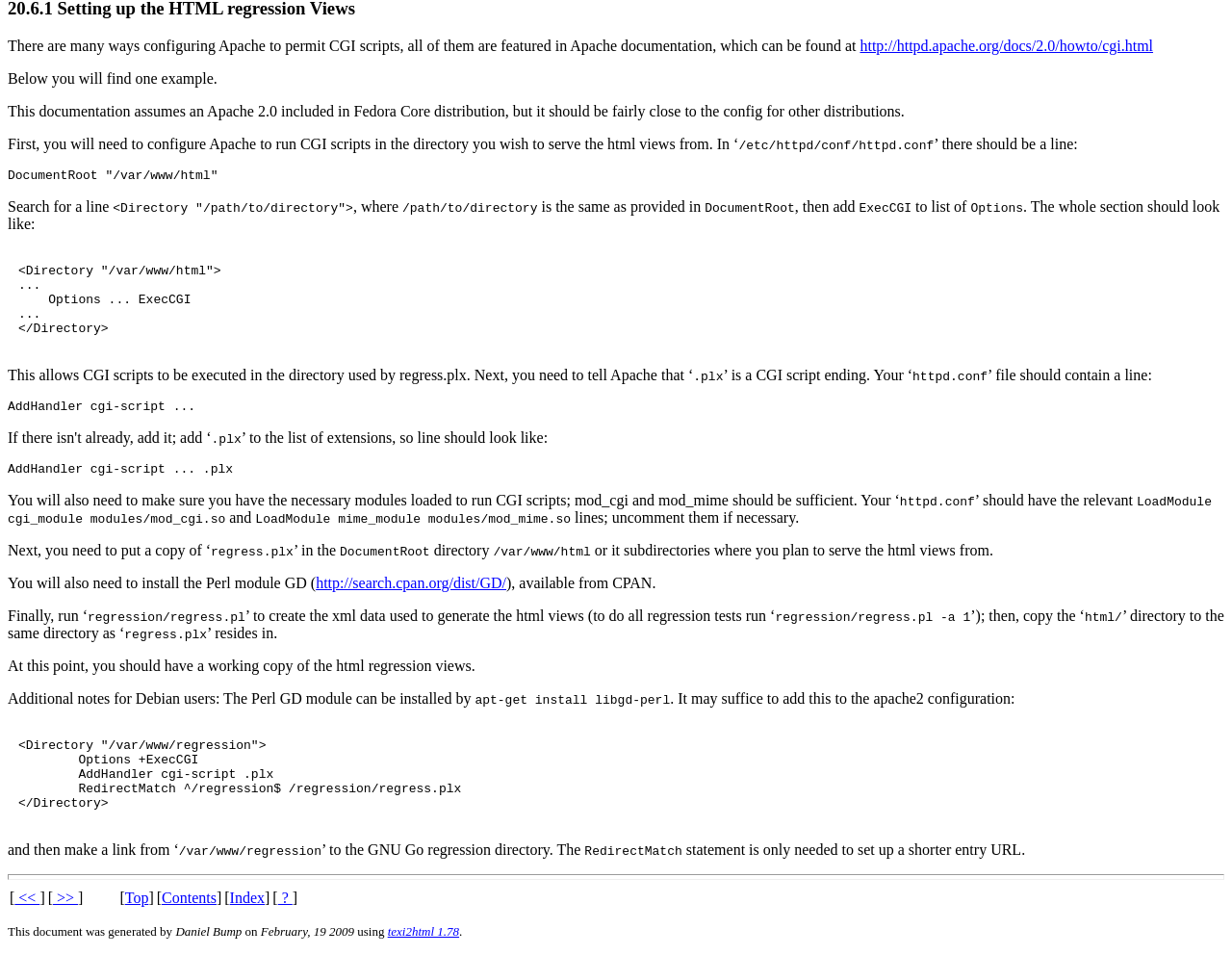Observe the image and answer the following question in detail: What is the command to install the Perl GD module on Debian?

On Debian, the command to install the Perl GD module is 'apt-get install libgd-perl', which is mentioned as an additional note for Debian users.